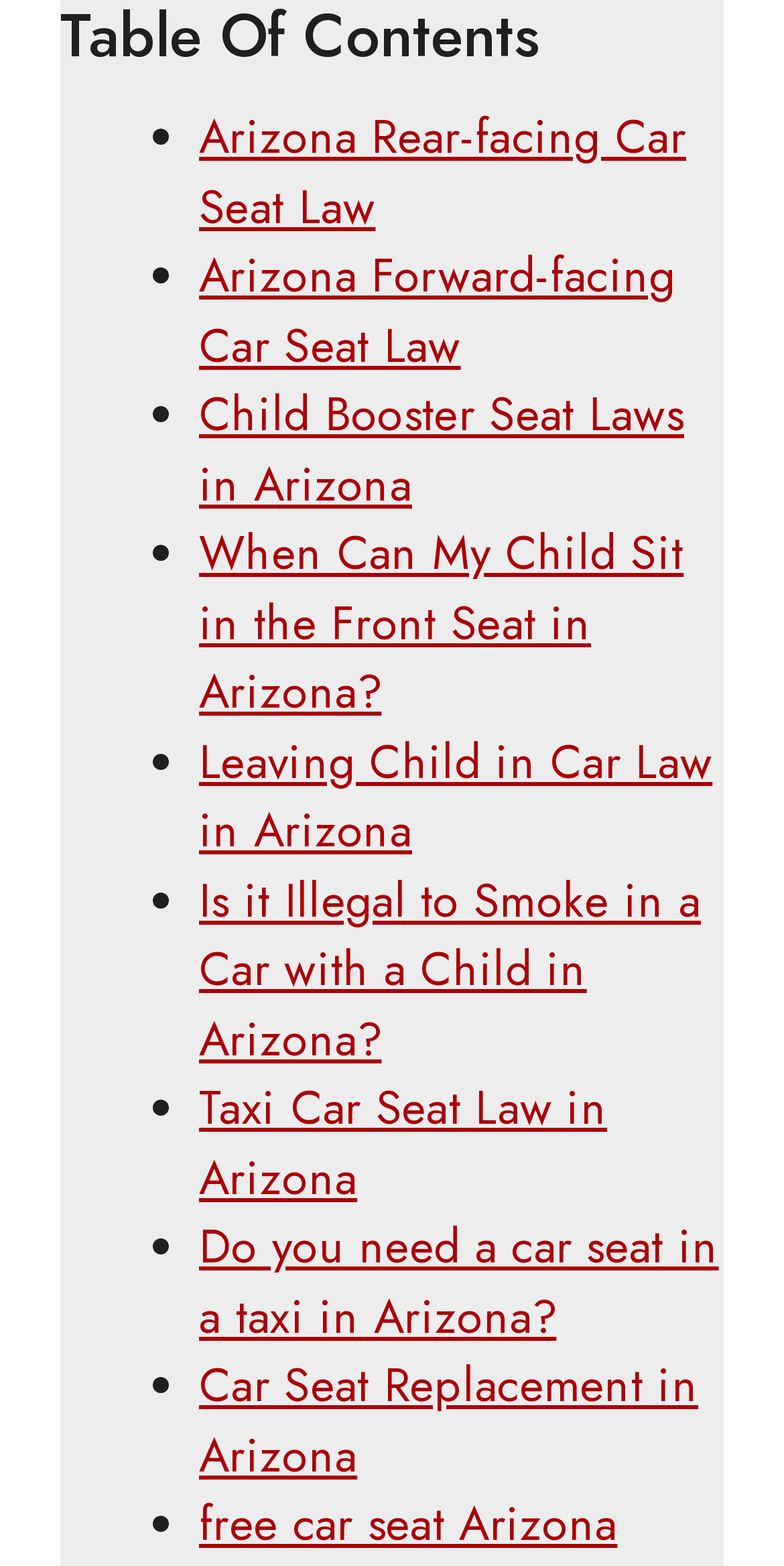Can I get a free car seat in Arizona?
Using the image, respond with a single word or phrase.

Yes